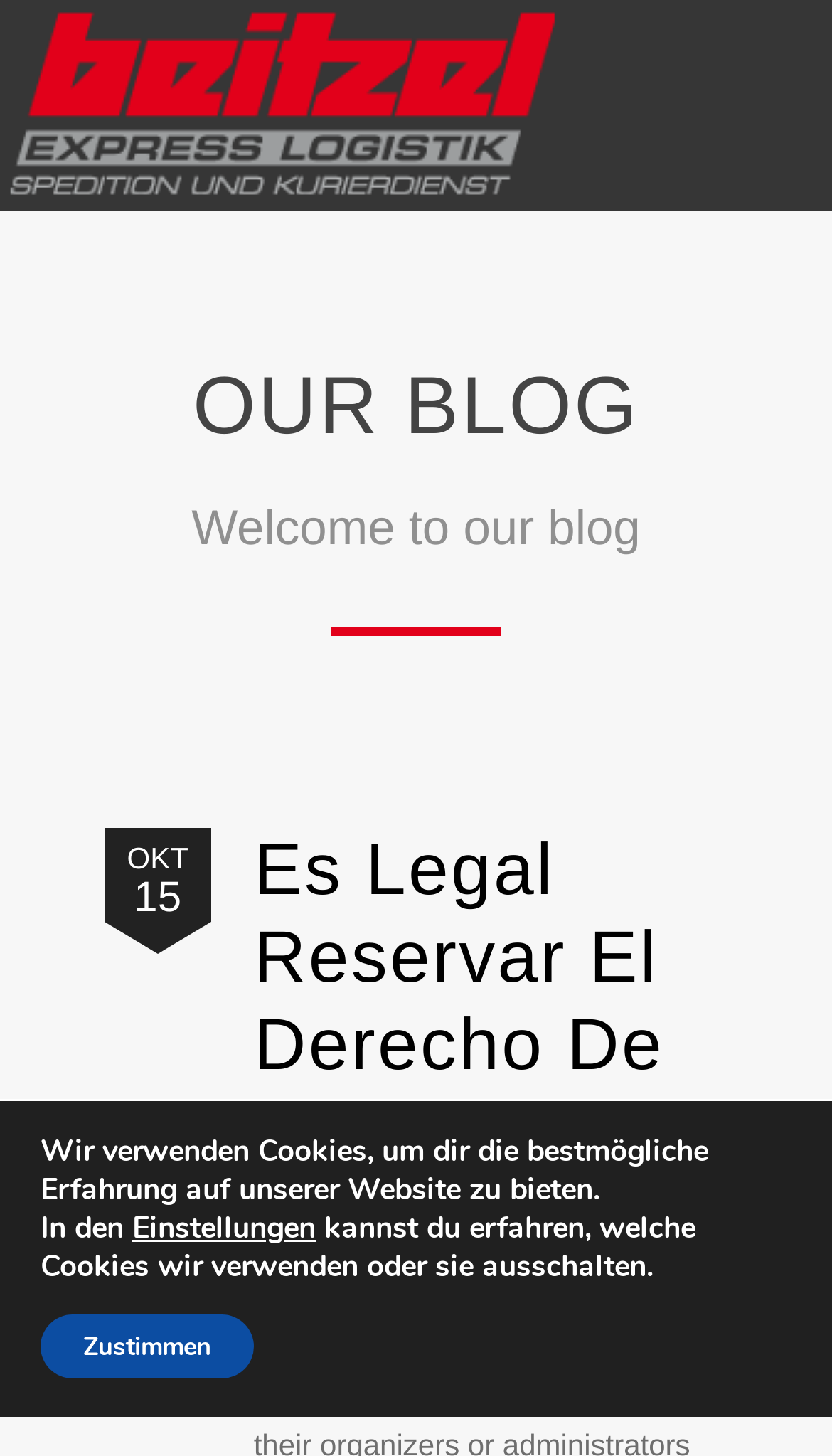Reply to the question with a single word or phrase:
Who is the author of the latest article?

Logistik-Express